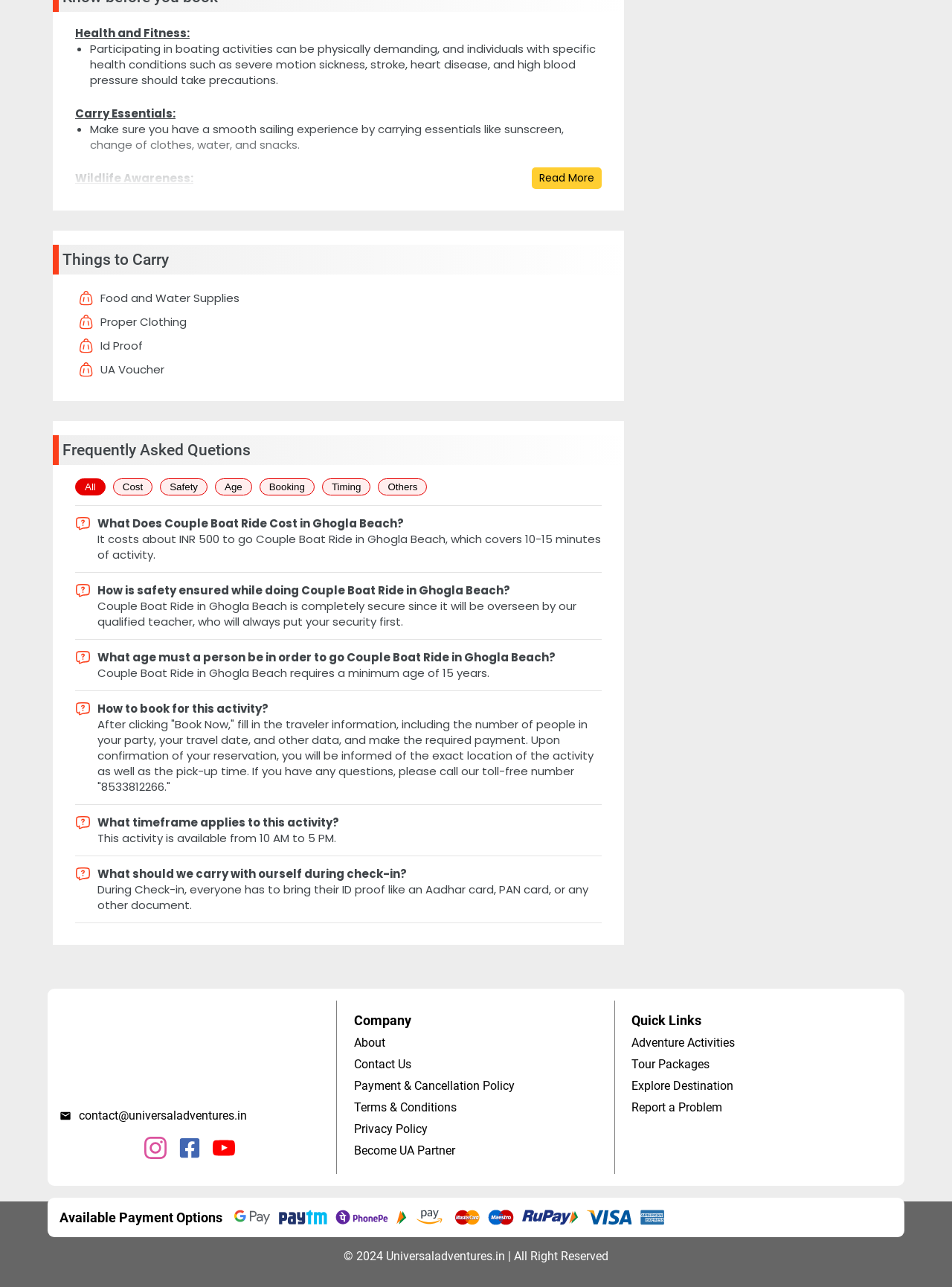Select the bounding box coordinates of the element I need to click to carry out the following instruction: "Click on Home".

None